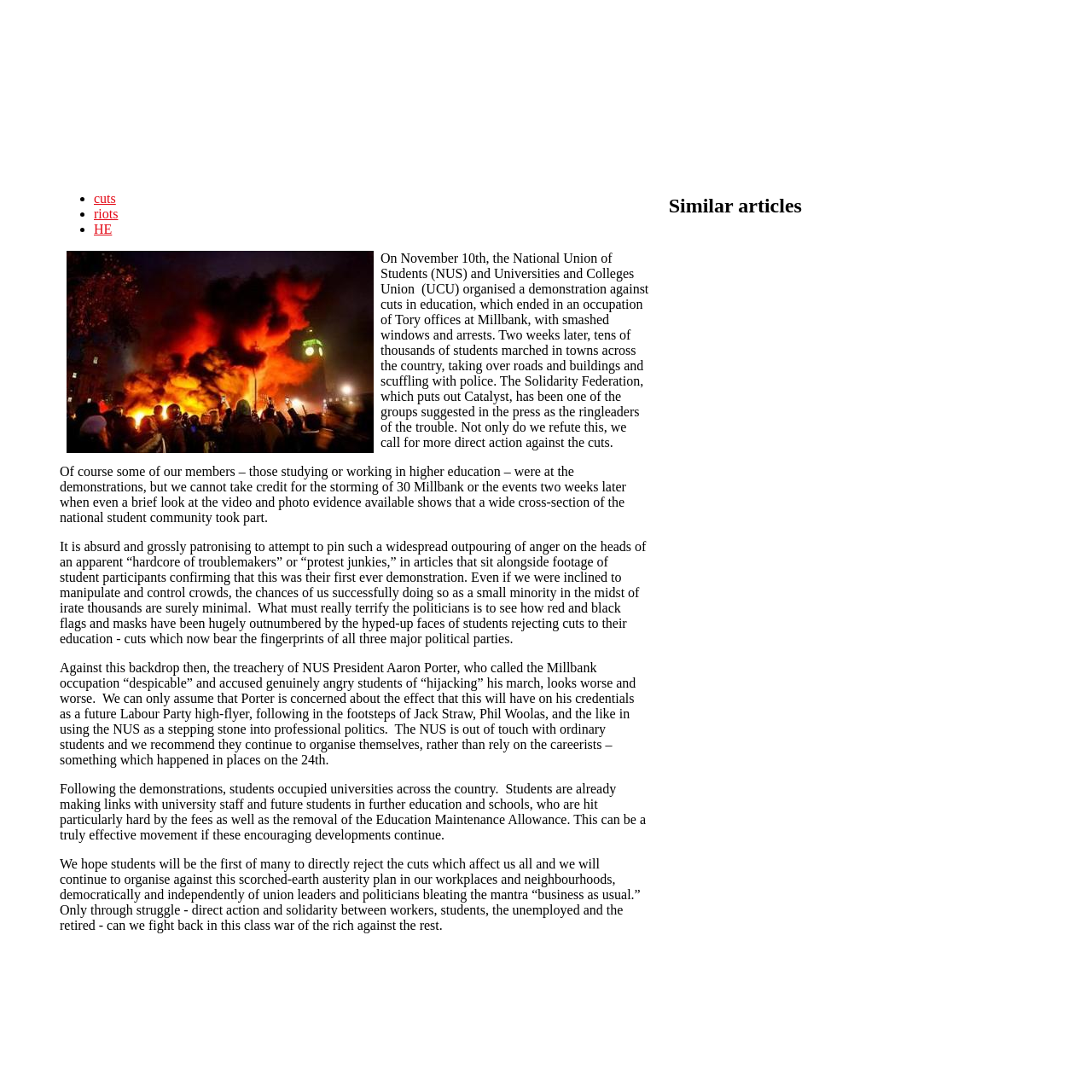Provide a comprehensive description of the webpage.

The webpage is about the Solidarity Federation, a section of the International Workers Association, and its stance on the student protests against education cuts in the UK. 

At the top of the page, there is a link to "Skip to main content". Below this, there is a list of three links: "cuts", "riots", and "HE", which are likely related to the student protests. 

The main content of the page consists of five paragraphs of text. The first paragraph describes the student protests, including the occupation of Tory offices at Millbank, and the Solidarity Federation's involvement. The second paragraph refutes the claim that the Solidarity Federation was behind the trouble, and instead attributes the protests to a widespread outpouring of anger from the student community. 

The third paragraph criticizes the National Union of Students (NUS) President Aaron Porter for condemning the protests and accusing genuinely angry students of "hijacking" the march. The fourth paragraph describes the occupation of universities across the country and the formation of links between students, university staff, and future students in further education and schools. 

The final paragraph expresses the hope that students will be the first of many to directly reject the cuts and calls for solidarity between workers, students, the unemployed, and the retired to fight back against the austerity plan. 

Below the main content, there is a heading "Similar articles" followed by a table with multiple rows, each containing a link to a similar article.